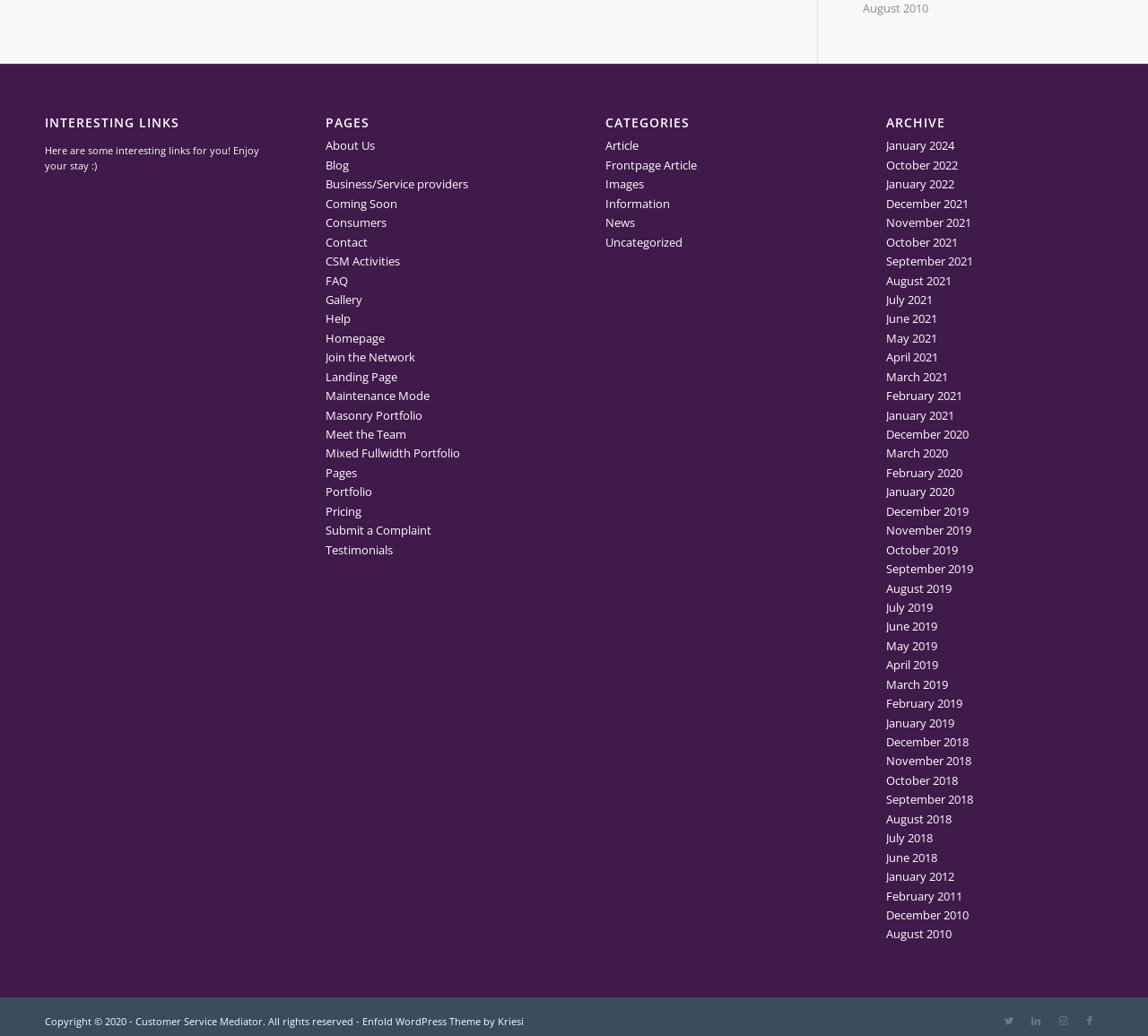Locate the UI element described by Meet the Team and provide its bounding box coordinates. Use the format (top-left x, top-left y, bottom-right x, bottom-right y) with all values as floating point numbers between 0 and 1.

[0.283, 0.411, 0.354, 0.427]